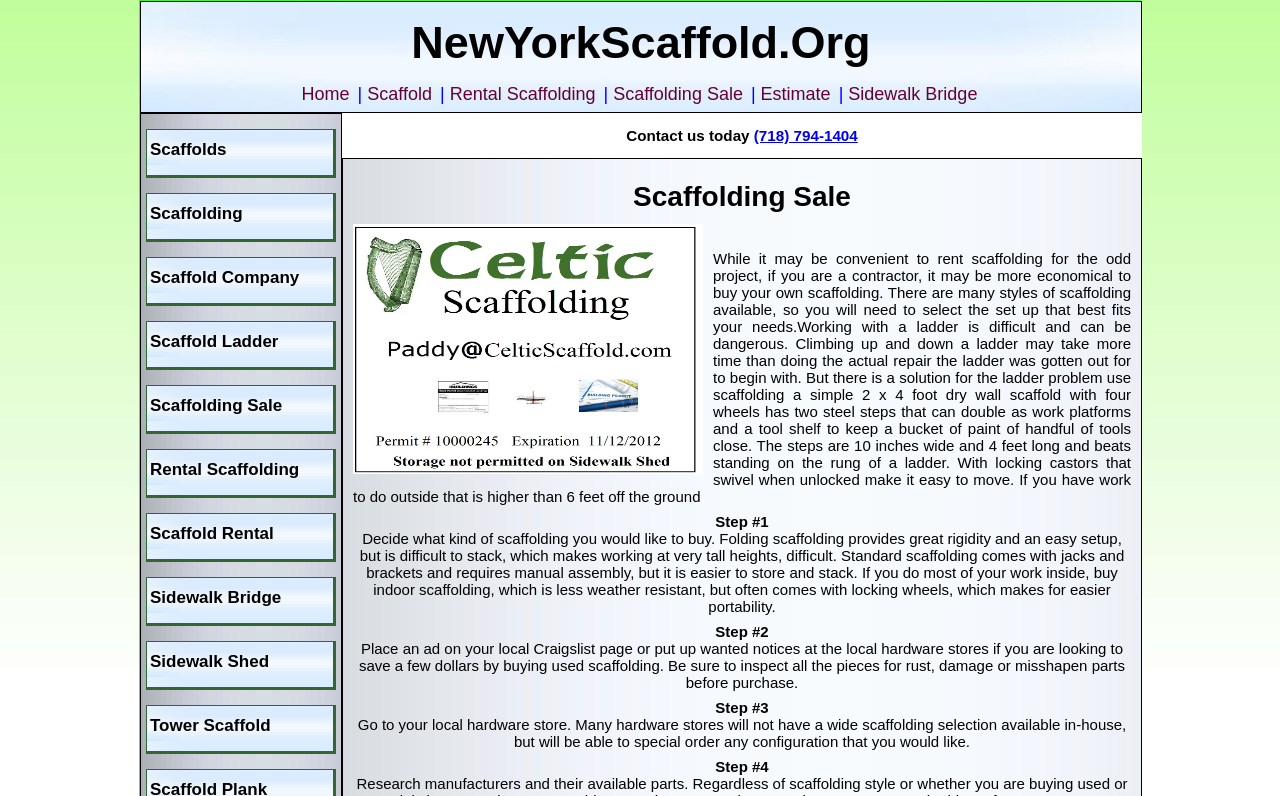Give a concise answer using one word or a phrase to the following question:
What is the company's phone number?

(718) 794-1404